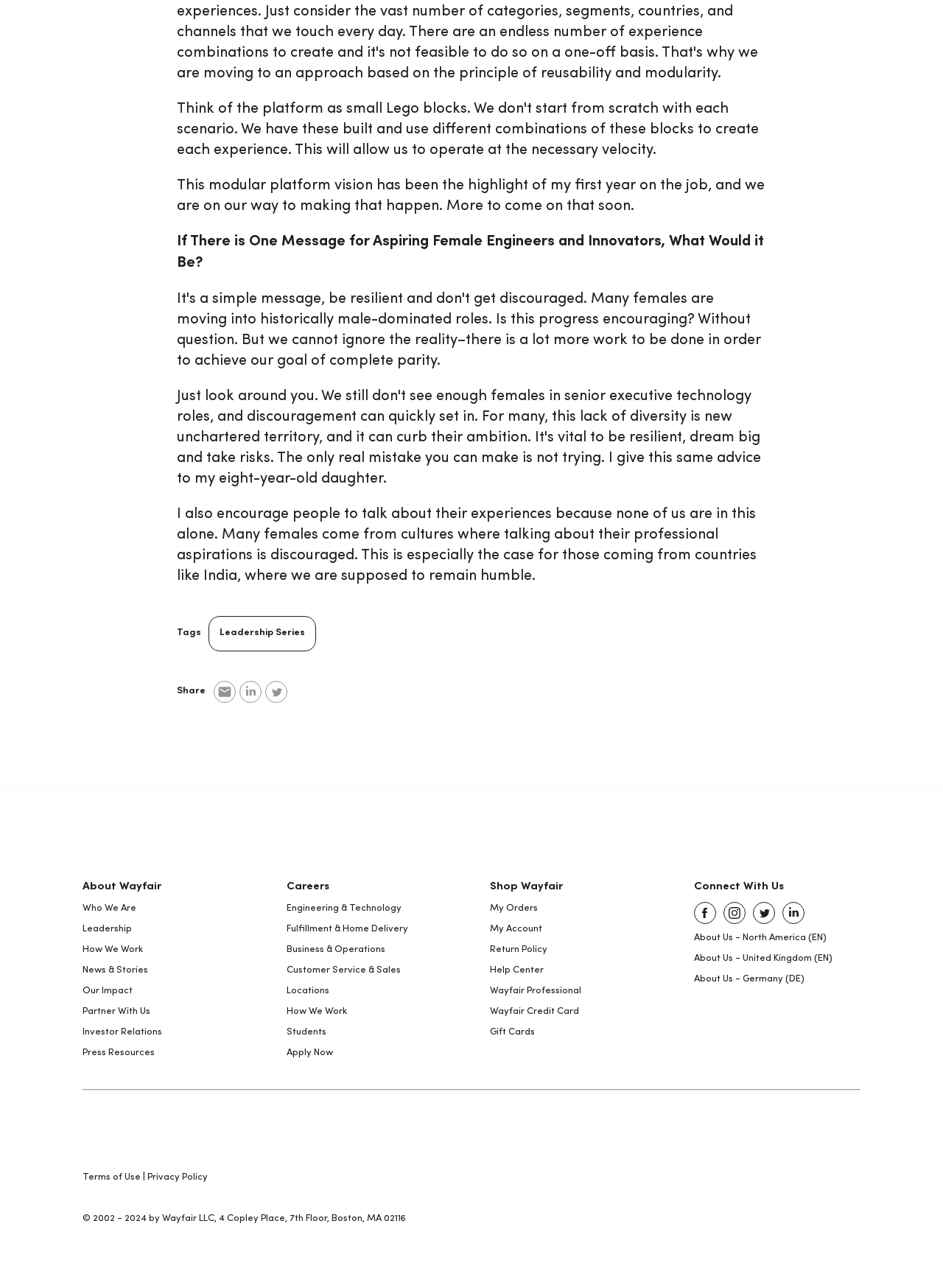Given the element description Customer Service & Sales, identify the bounding box coordinates for the UI element on the webpage screenshot. The format should be (top-left x, top-left y, bottom-right x, bottom-right y), with values between 0 and 1.

[0.304, 0.748, 0.48, 0.759]